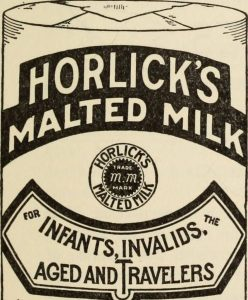Give a one-word or short-phrase answer to the following question: 
What era is associated with innovations in infant nutrition?

Progressive Era